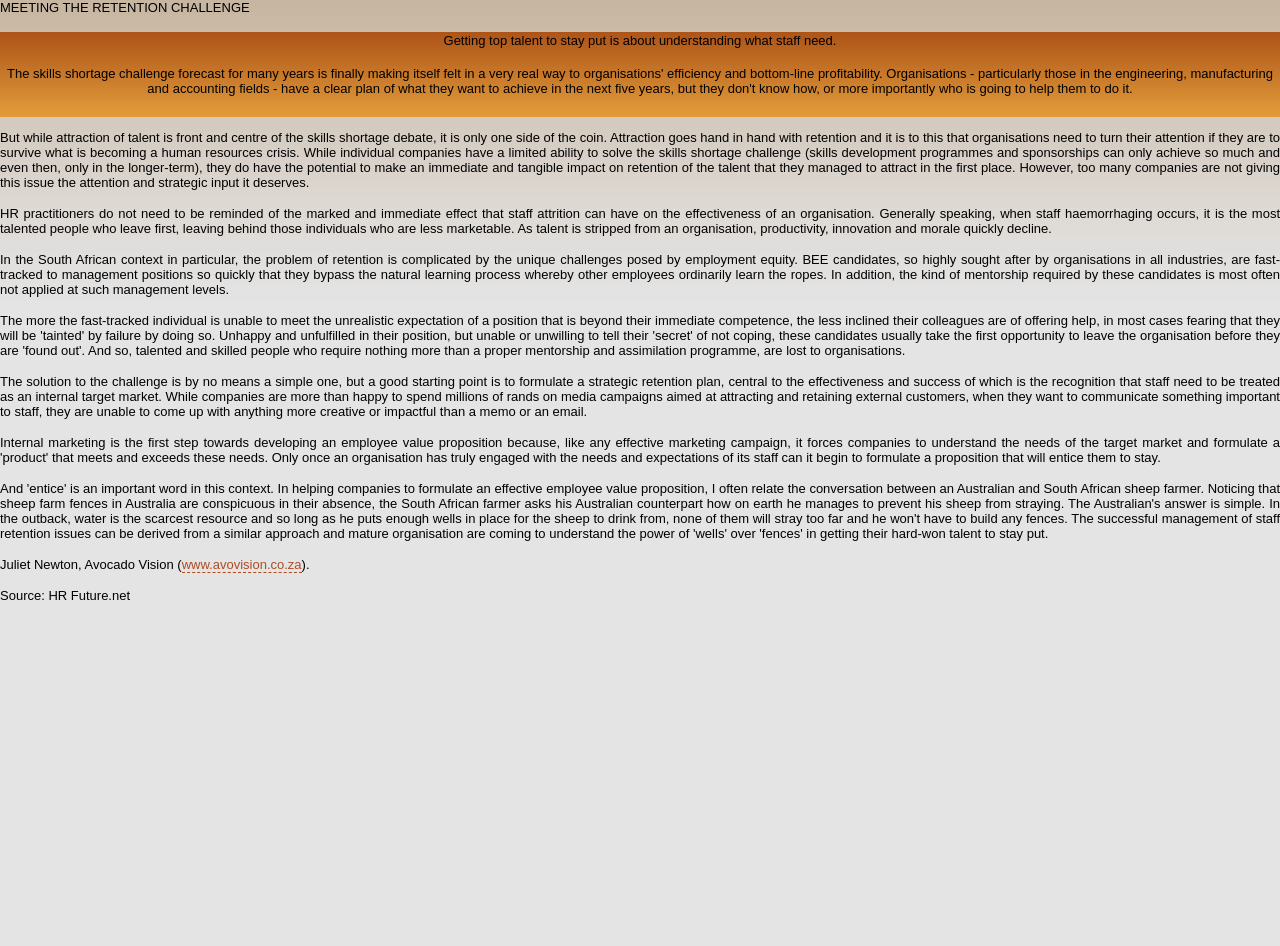What is the main topic of the article?
Answer with a single word or short phrase according to what you see in the image.

Staff retention